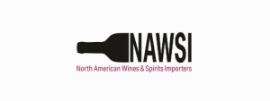Please provide a comprehensive response to the question below by analyzing the image: 
What is the industry NAWSI operates in?

The logo features a wine bottle silhouette, and the full name of the organization mentions 'Wines & Spirits Importers', which clearly indicates that NAWSI operates in the beverage industry, specifically in the importation of wines and spirits across North America.